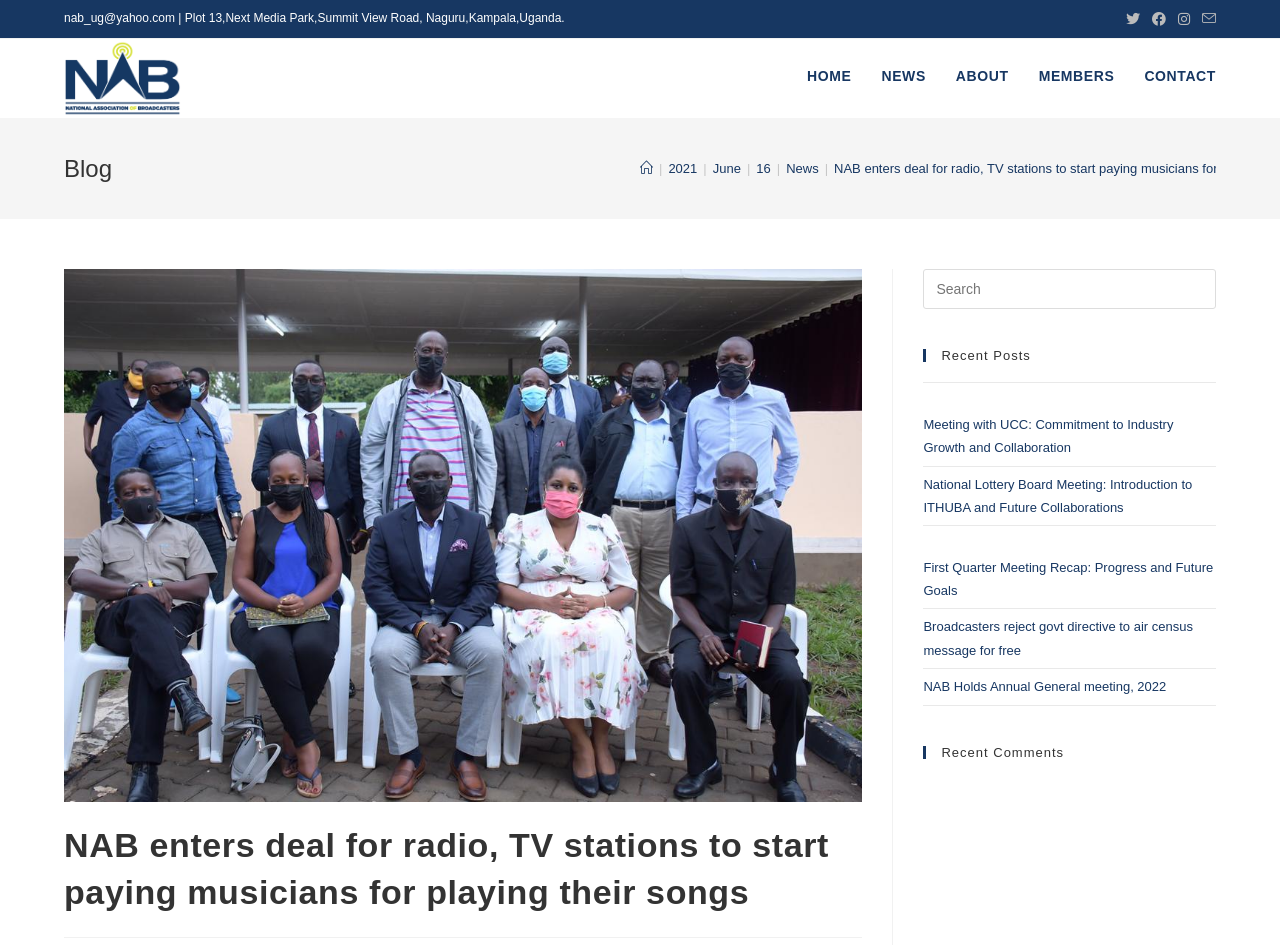Identify the bounding box coordinates for the region to click in order to carry out this instruction: "Read the review written by Jack Jones". Provide the coordinates using four float numbers between 0 and 1, formatted as [left, top, right, bottom].

None